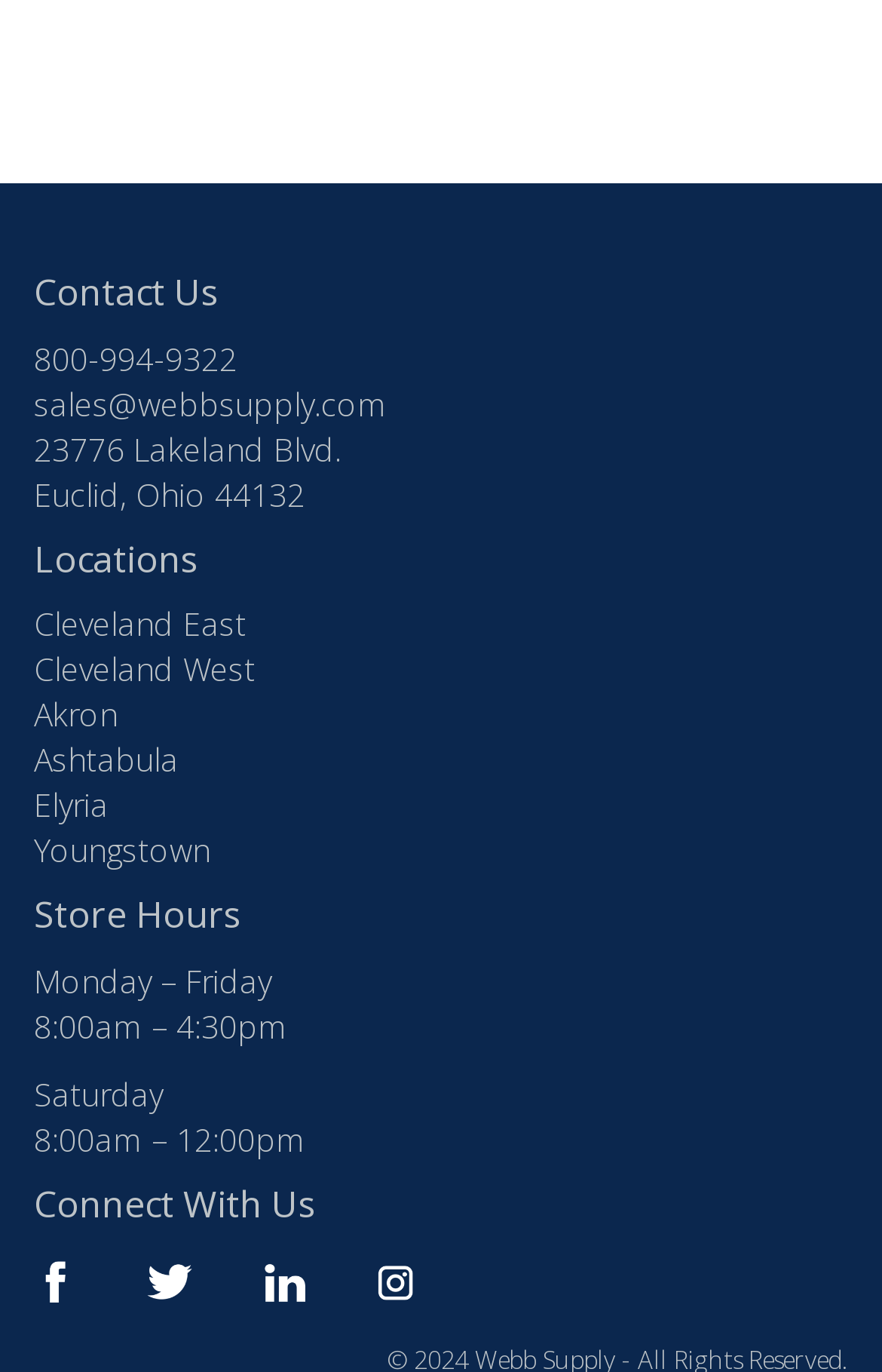What is the email address to contact for sales?
Offer a detailed and exhaustive answer to the question.

The email address to contact for sales can be found in the 'Contact Us' section, which is the first heading on the webpage. It is listed as 'sales@webbsupply.com' and is a link.